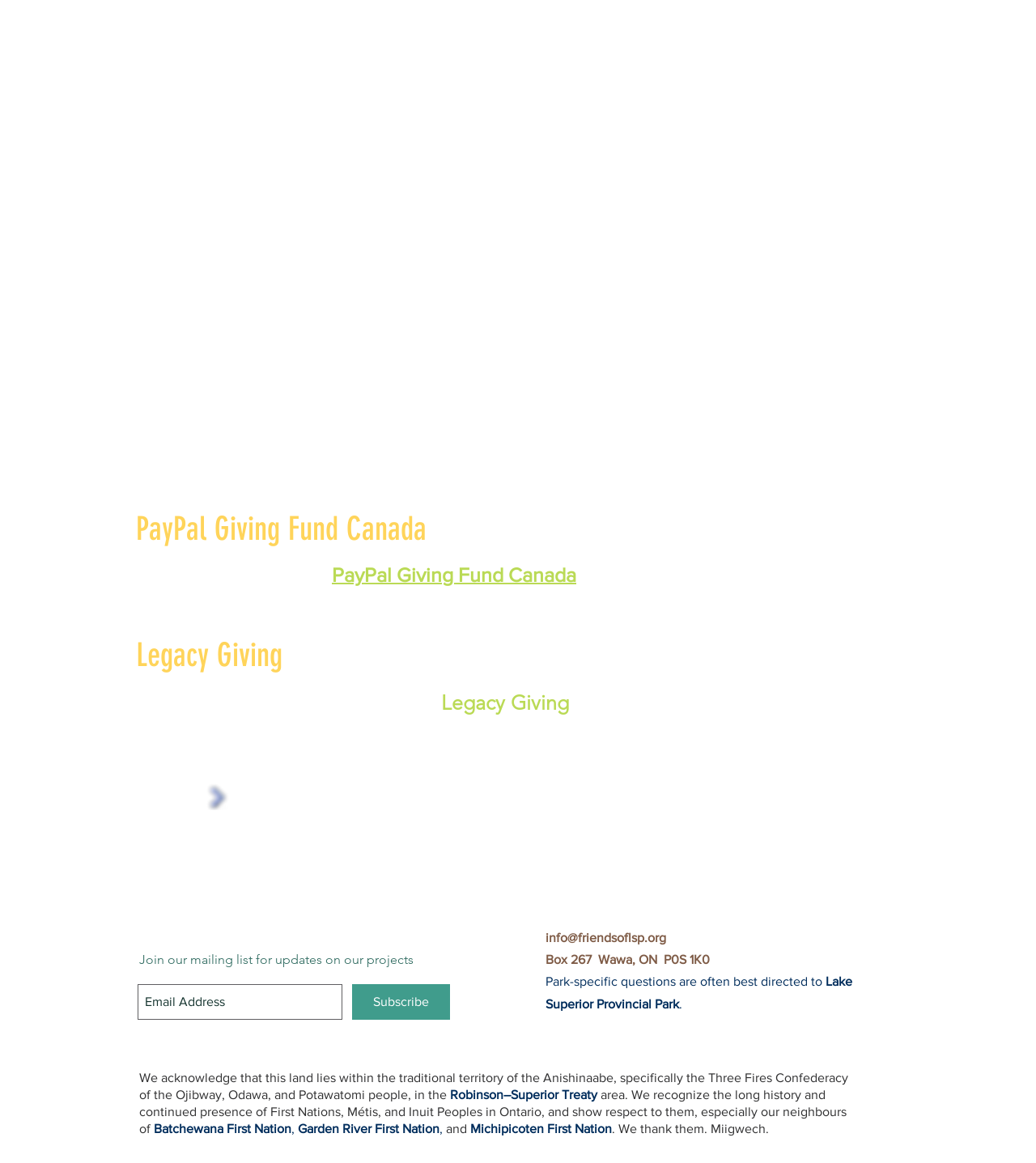Please find the bounding box coordinates of the clickable region needed to complete the following instruction: "Send an email to 'info@friendsoflsp.org'". The bounding box coordinates must consist of four float numbers between 0 and 1, i.e., [left, top, right, bottom].

[0.527, 0.8, 0.643, 0.812]